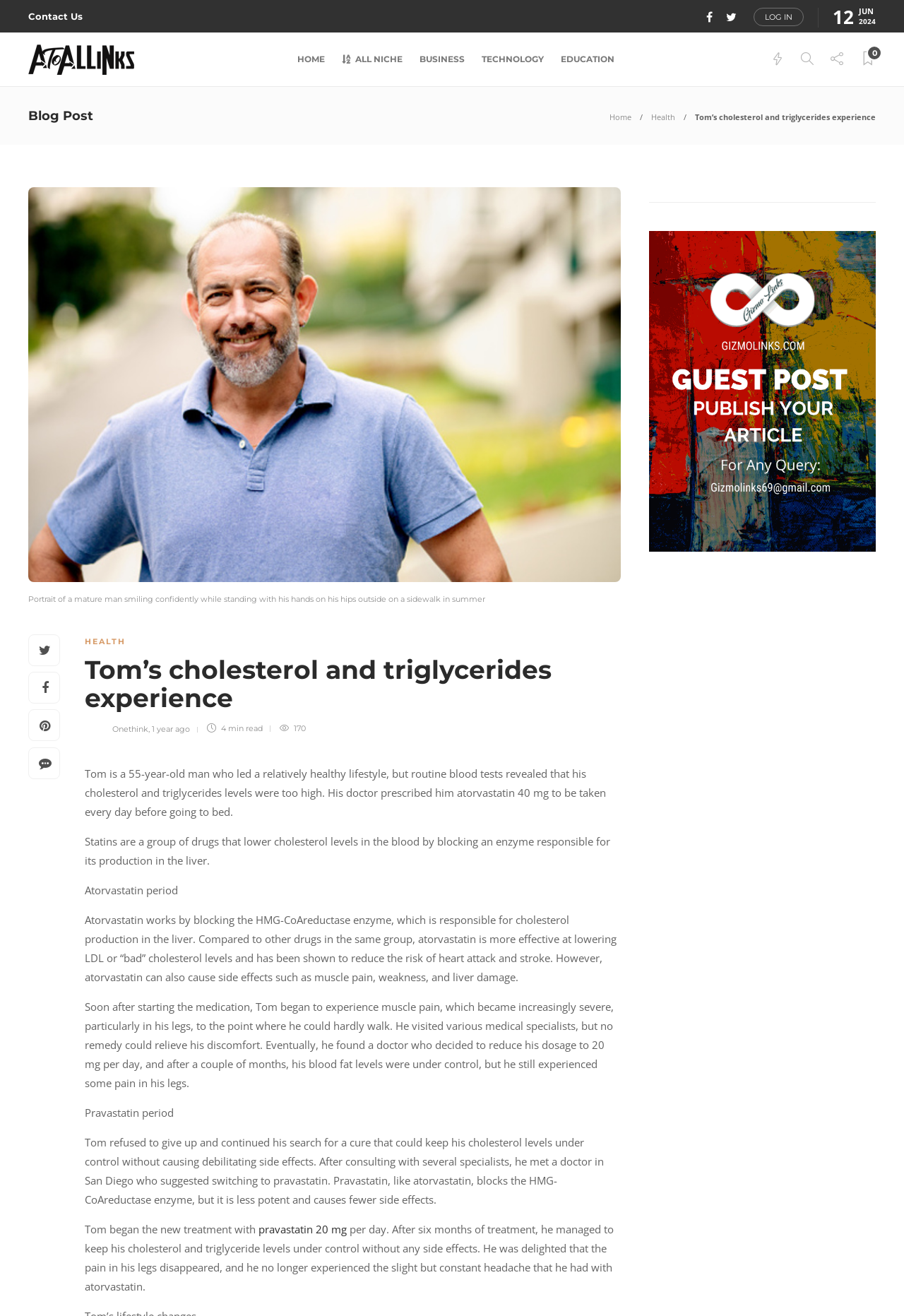What was the side effect of atorvastatin for Tom?
Please provide a comprehensive answer based on the information in the image.

The answer can be found in the text 'Soon after starting the medication, Tom began to experience muscle pain, which became increasingly severe, particularly in his legs...' which is located in the main content area of the webpage.